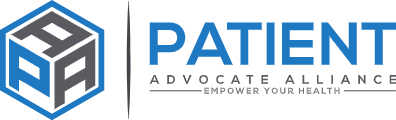Formulate a detailed description of the image content.

This image displays the logo of the Patient Advocate Alliance, prominently featuring the word “PATIENT” in bold blue letters. To the left, a stylized cube design integrates the letters "PAA," representing the organization. Below the main title, the tagline “EMPOWER YOUR HEALTH” is elegantly presented in a smaller font, emphasizing the organization’s mission to support and advocate for patients. The logo is housed within a transparent background, ensuring it stands out in various contexts.